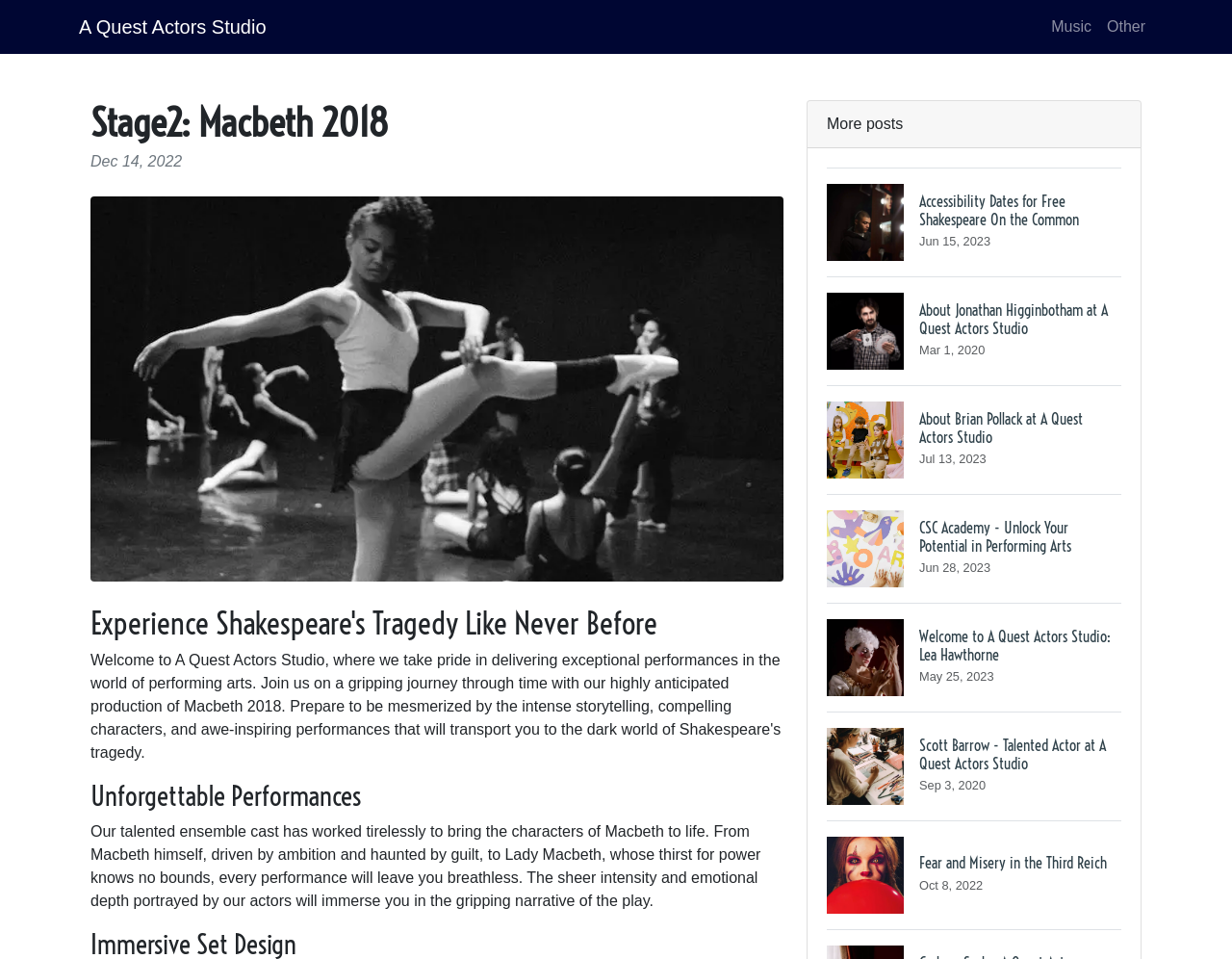Please locate the bounding box coordinates for the element that should be clicked to achieve the following instruction: "Read more about Experience Shakespeare's Tragedy Like Never Before". Ensure the coordinates are given as four float numbers between 0 and 1, i.e., [left, top, right, bottom].

[0.073, 0.631, 0.636, 0.669]